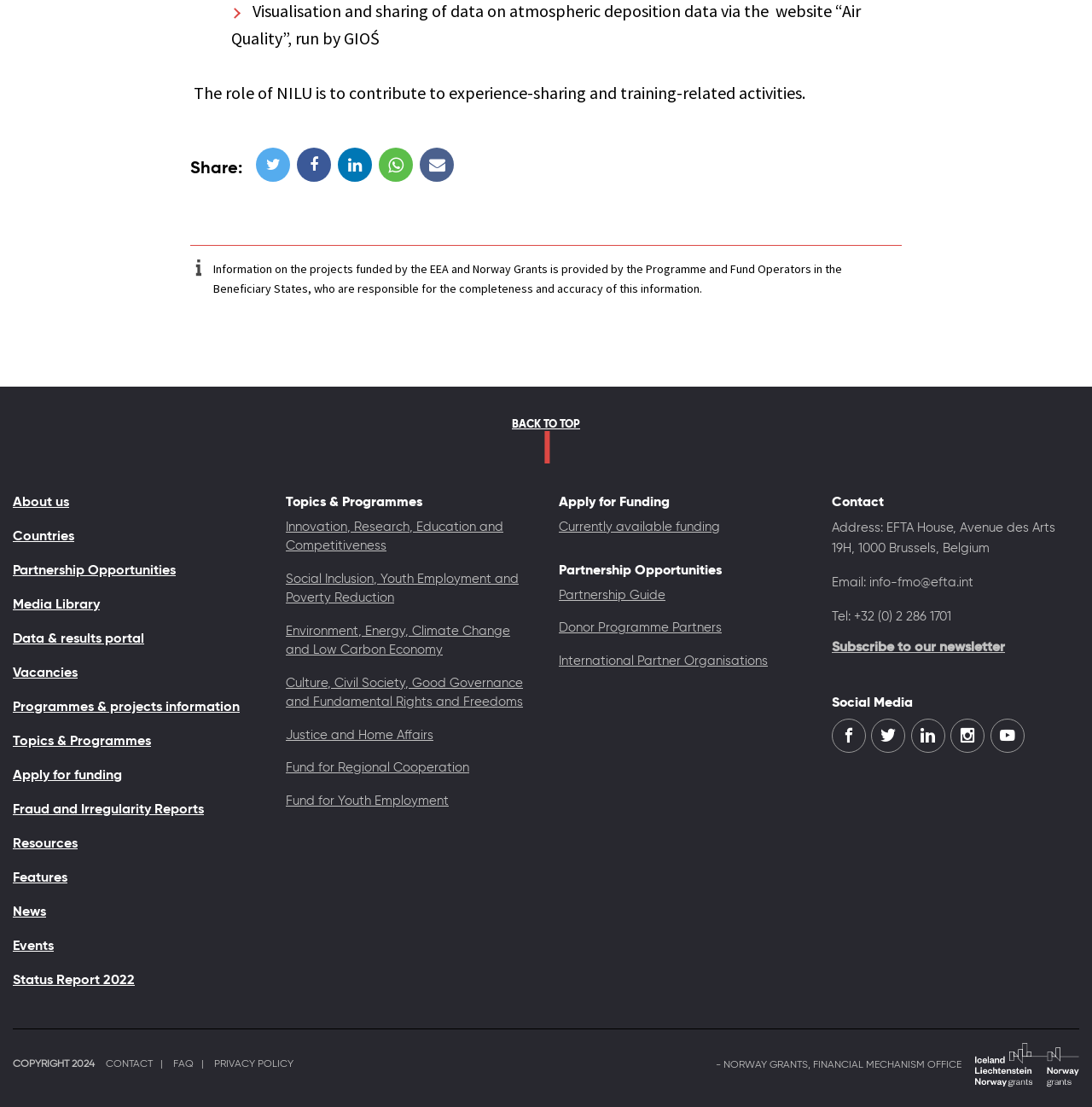How can I subscribe to the newsletter?
Relying on the image, give a concise answer in one word or a brief phrase.

Click on the 'Subscribe to our newsletter' link